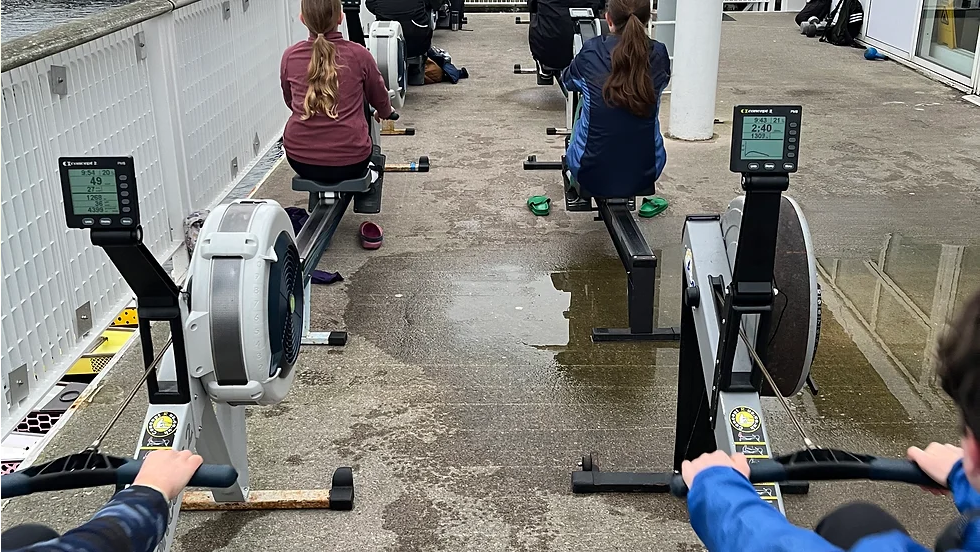Use the information in the screenshot to answer the question comprehensively: What is the likely location of the training session?

The presence of a railing and what seems to be a wet surface in the background of the image suggests that the training session is taking place near a waterfront, possibly after recent weather conditions.